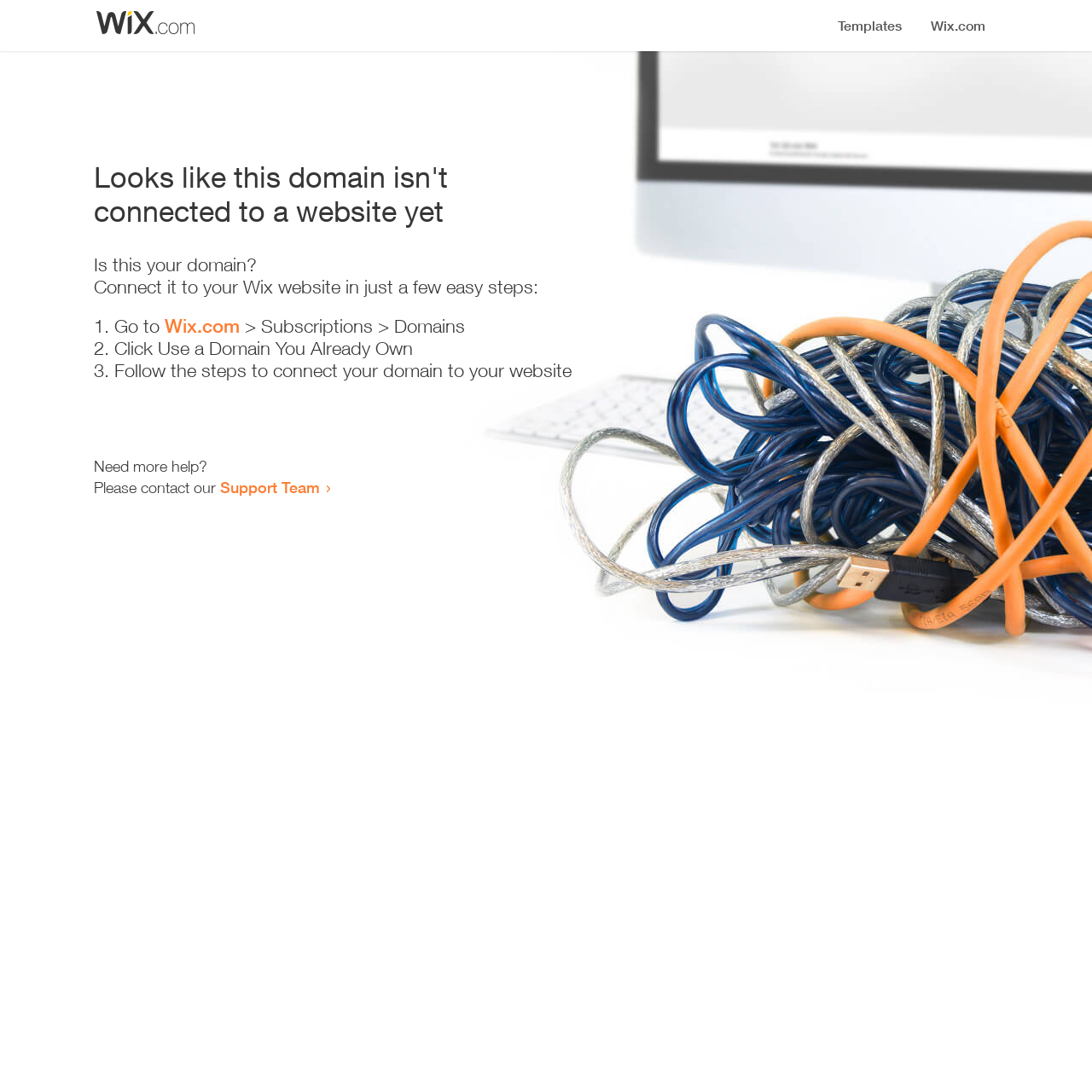Please answer the following query using a single word or phrase: 
How many steps are required to connect the domain to a website?

3